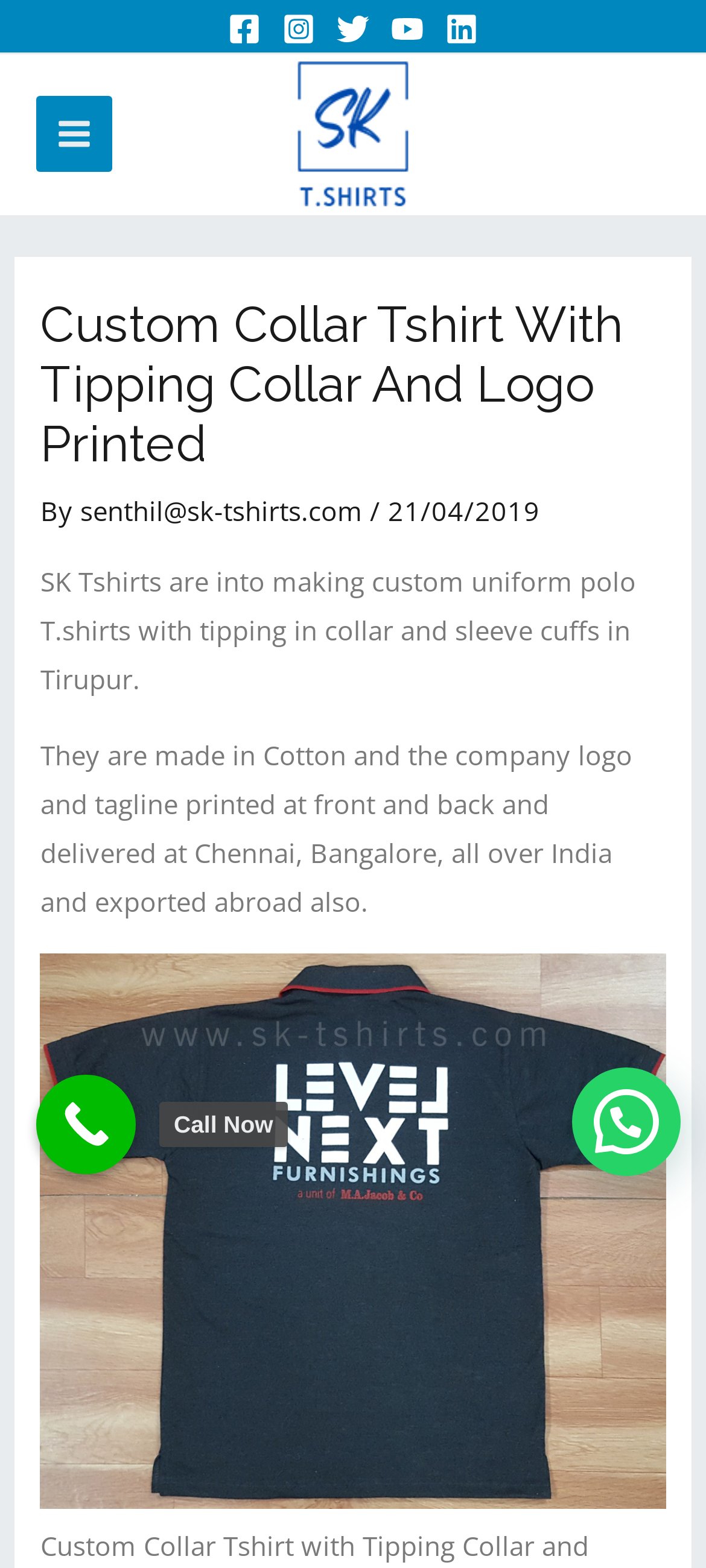Where are the T-shirts delivered?
Refer to the image and provide a detailed answer to the question.

The delivery locations can be found in the static text 'They are made in Cotton and the company logo and tagline printed at front and back and delivered at Chennai, Bangalore, all over India and exported abroad also.' which is located in the main content section of the webpage. This text lists the locations where the T-shirts are delivered.